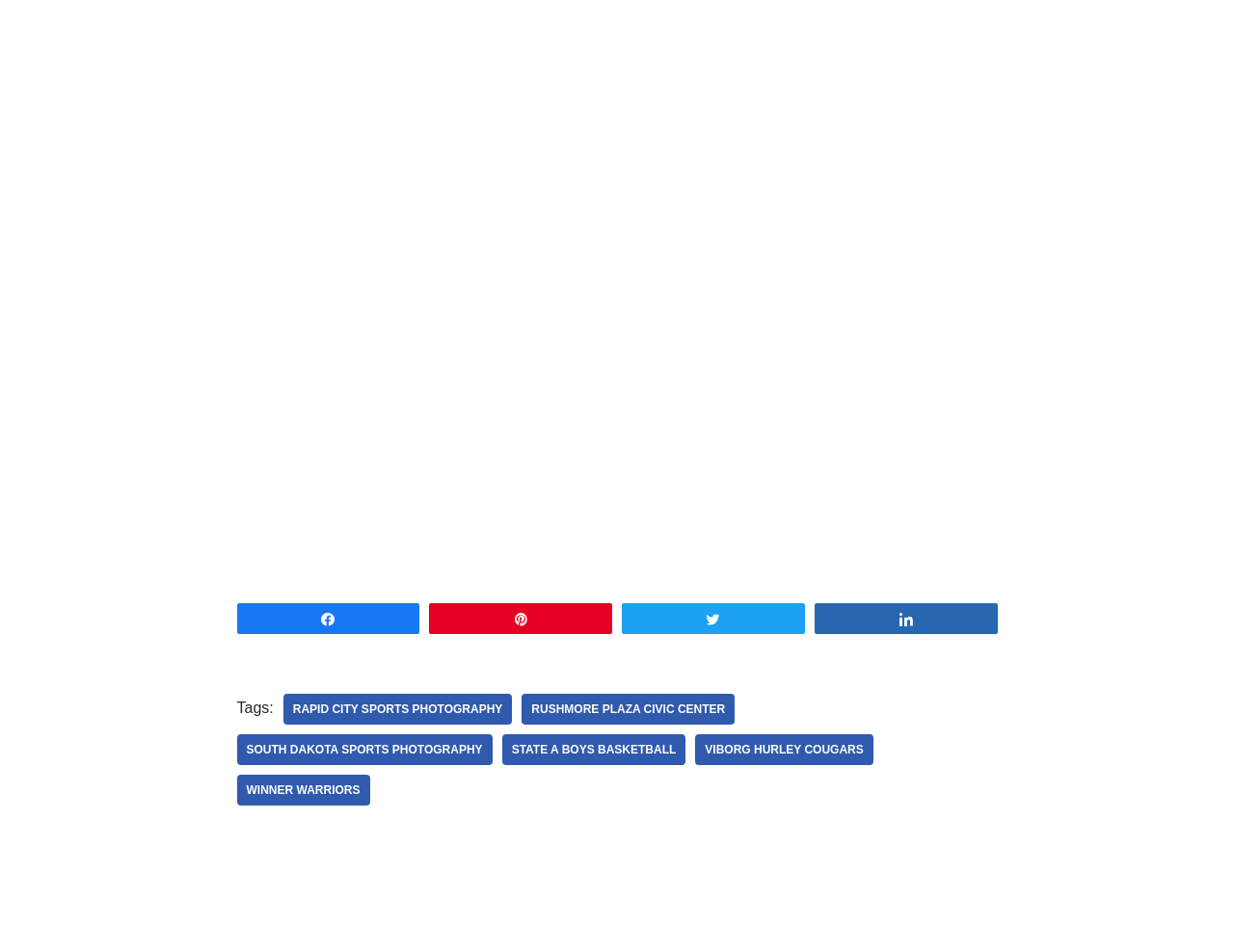Provide the bounding box coordinates for the area that should be clicked to complete the instruction: "View VIBORG HURLEY COUGARS".

[0.564, 0.771, 0.708, 0.804]